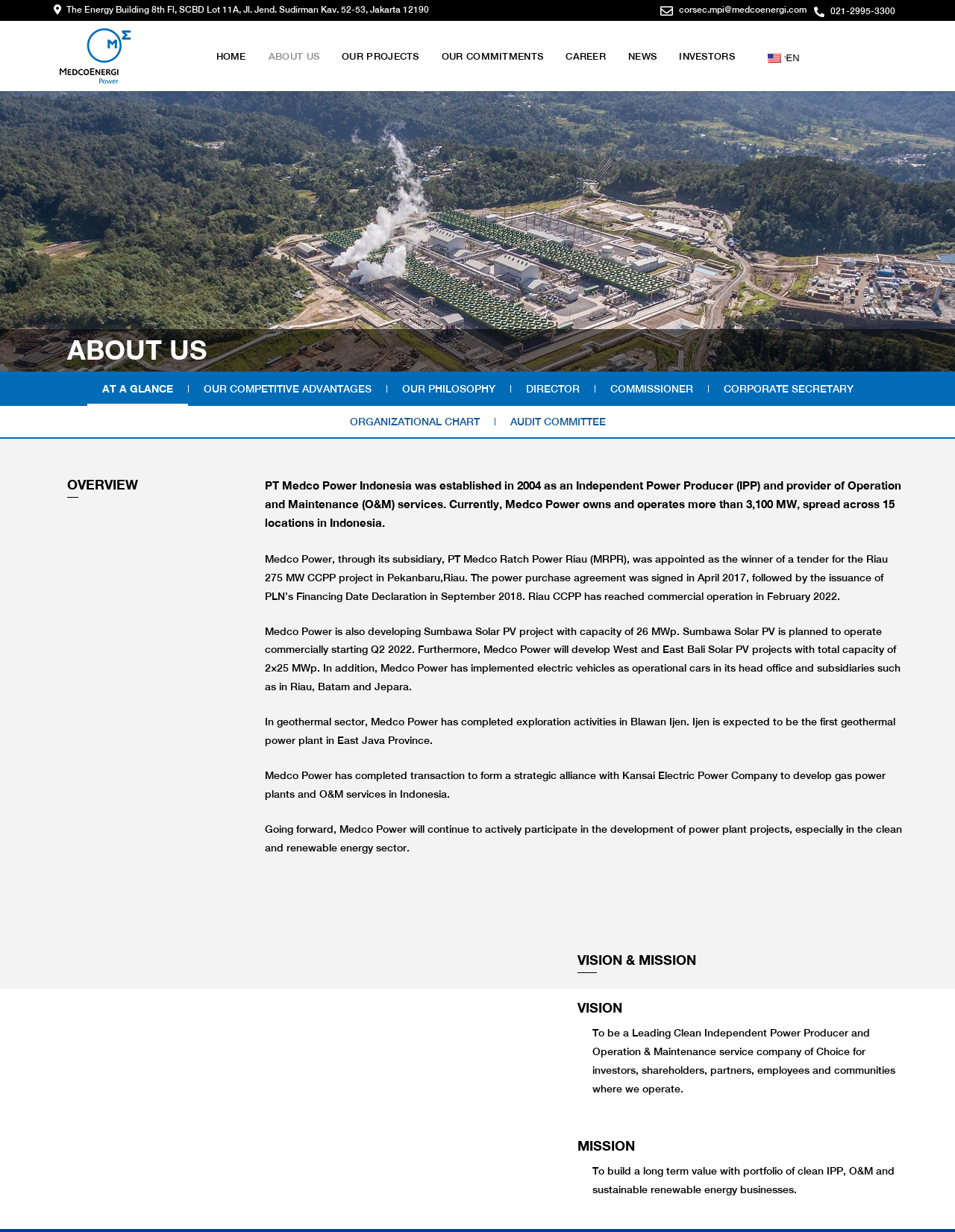Determine the bounding box coordinates of the clickable area required to perform the following instruction: "Click VISION & MISSION". The coordinates should be represented as four float numbers between 0 and 1: [left, top, right, bottom].

[0.605, 0.772, 0.945, 0.786]